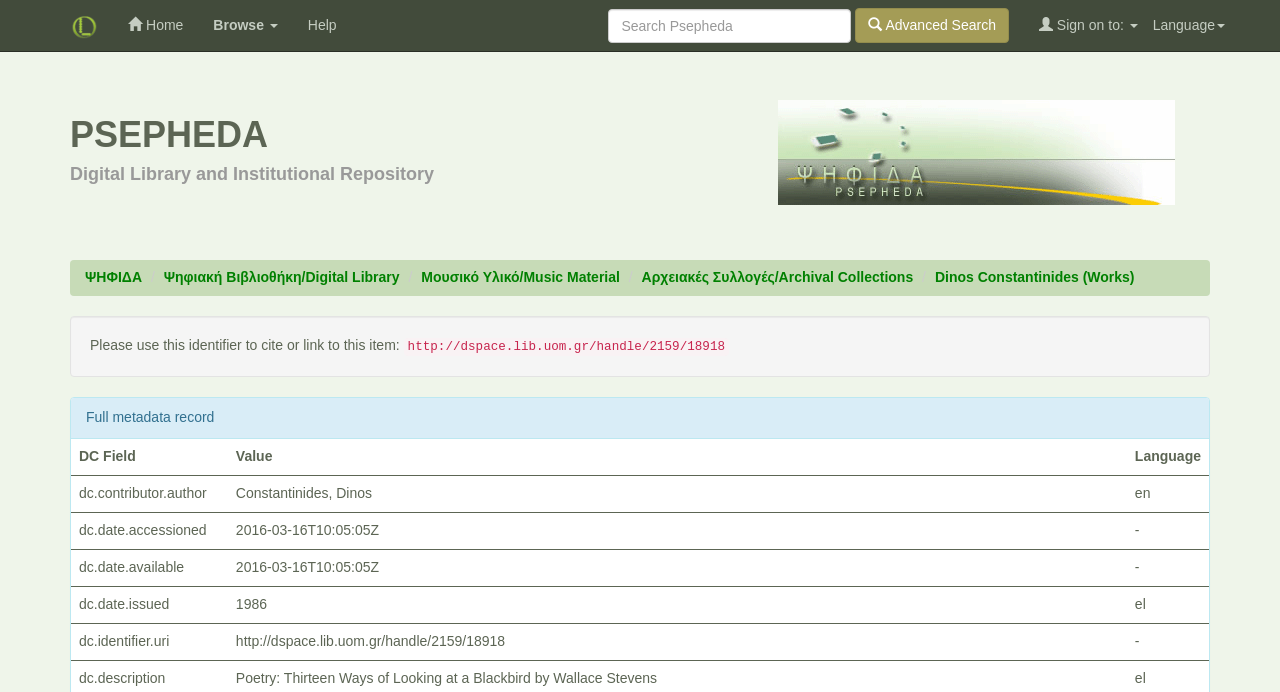Determine the bounding box coordinates for the element that should be clicked to follow this instruction: "Go to the Home page". The coordinates should be given as four float numbers between 0 and 1, in the format [left, top, right, bottom].

[0.088, 0.0, 0.155, 0.072]